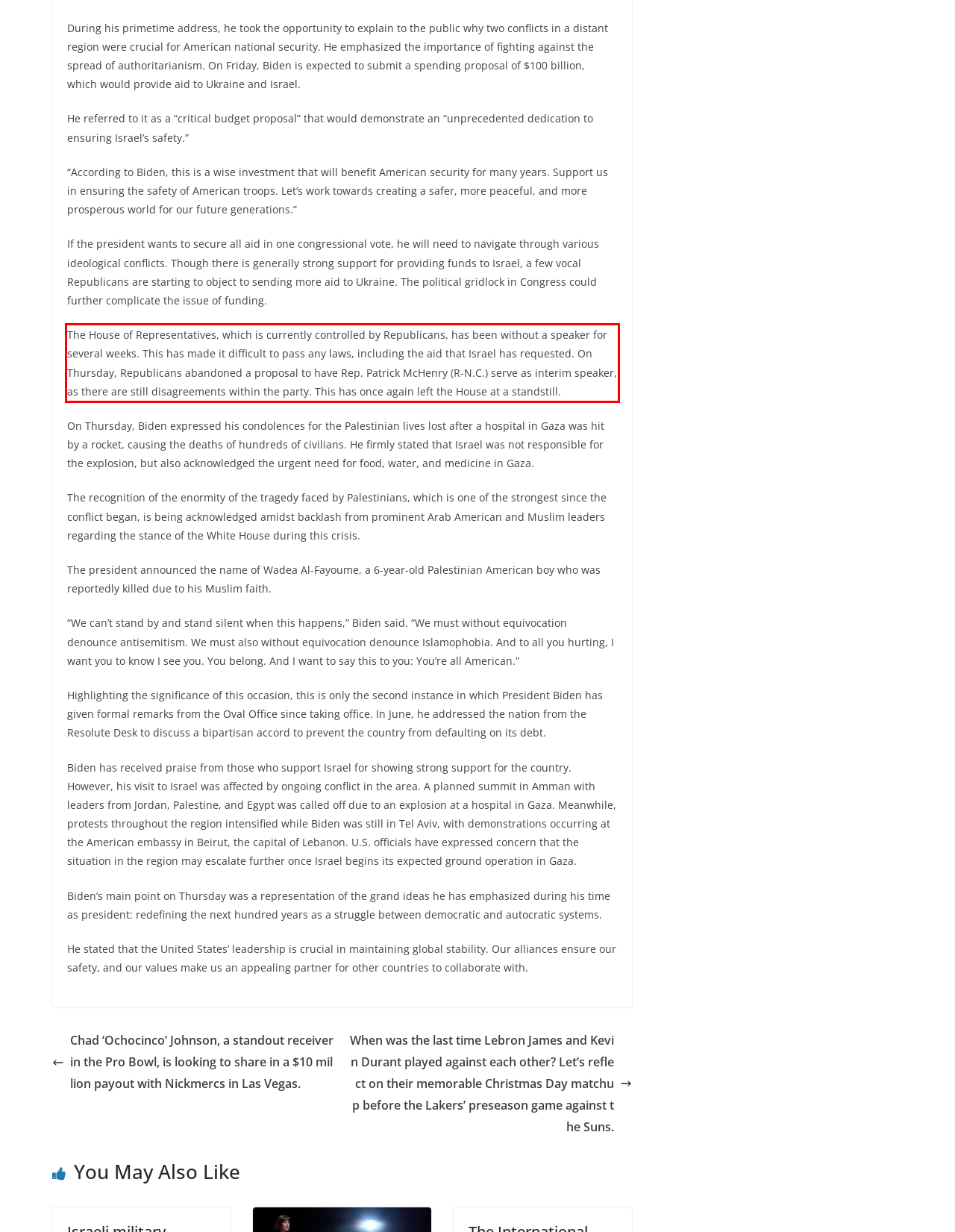Please analyze the provided webpage screenshot and perform OCR to extract the text content from the red rectangle bounding box.

The House of Representatives, which is currently controlled by Republicans, has been without a speaker for several weeks. This has made it difficult to pass any laws, including the aid that Israel has requested. On Thursday, Republicans abandoned a proposal to have Rep. Patrick McHenry (R-N.C.) serve as interim speaker, as there are still disagreements within the party. This has once again left the House at a standstill.